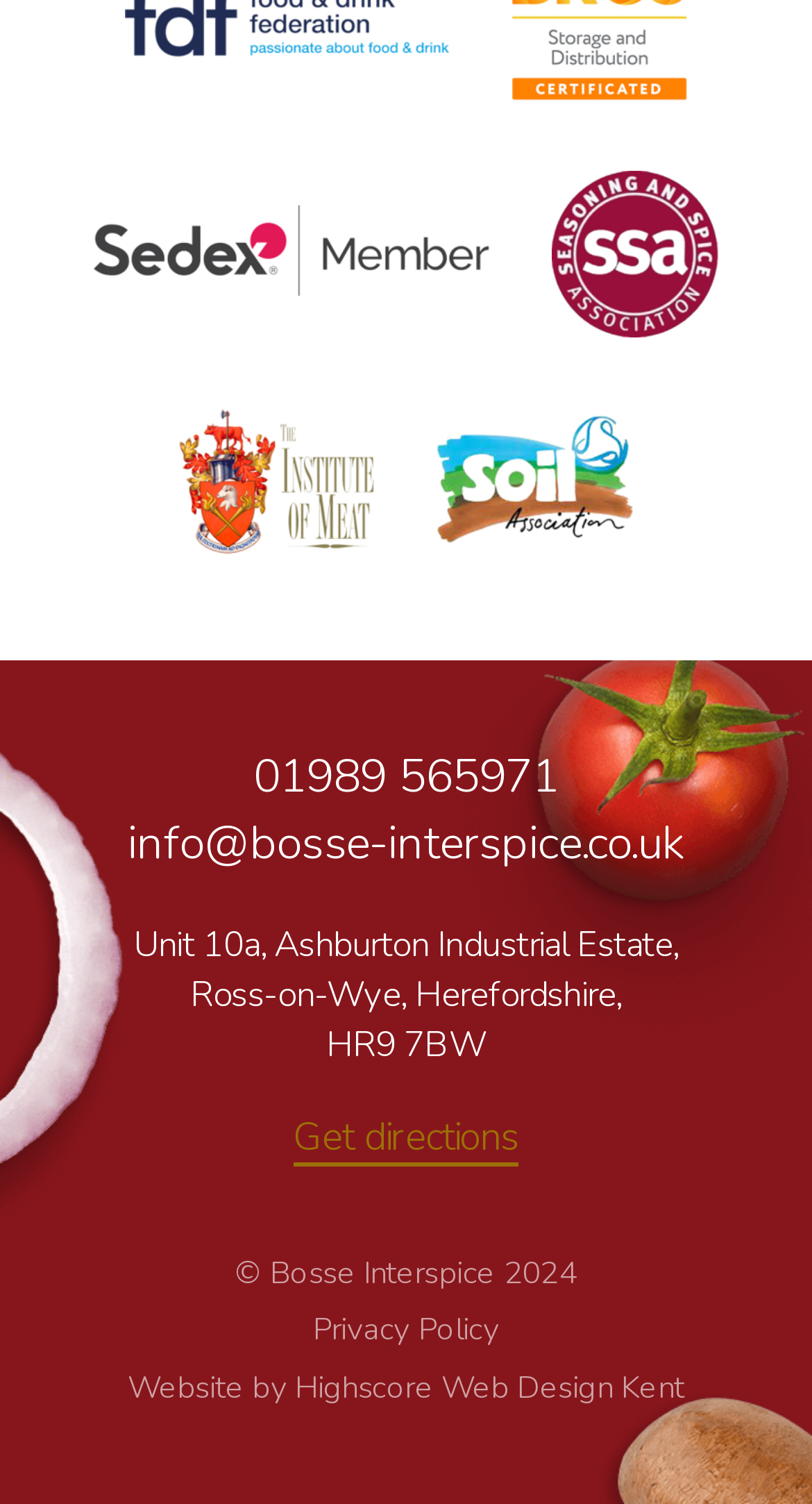Provide the bounding box coordinates of the UI element that matches the description: "Privacy Policy".

[0.385, 0.868, 0.615, 0.899]